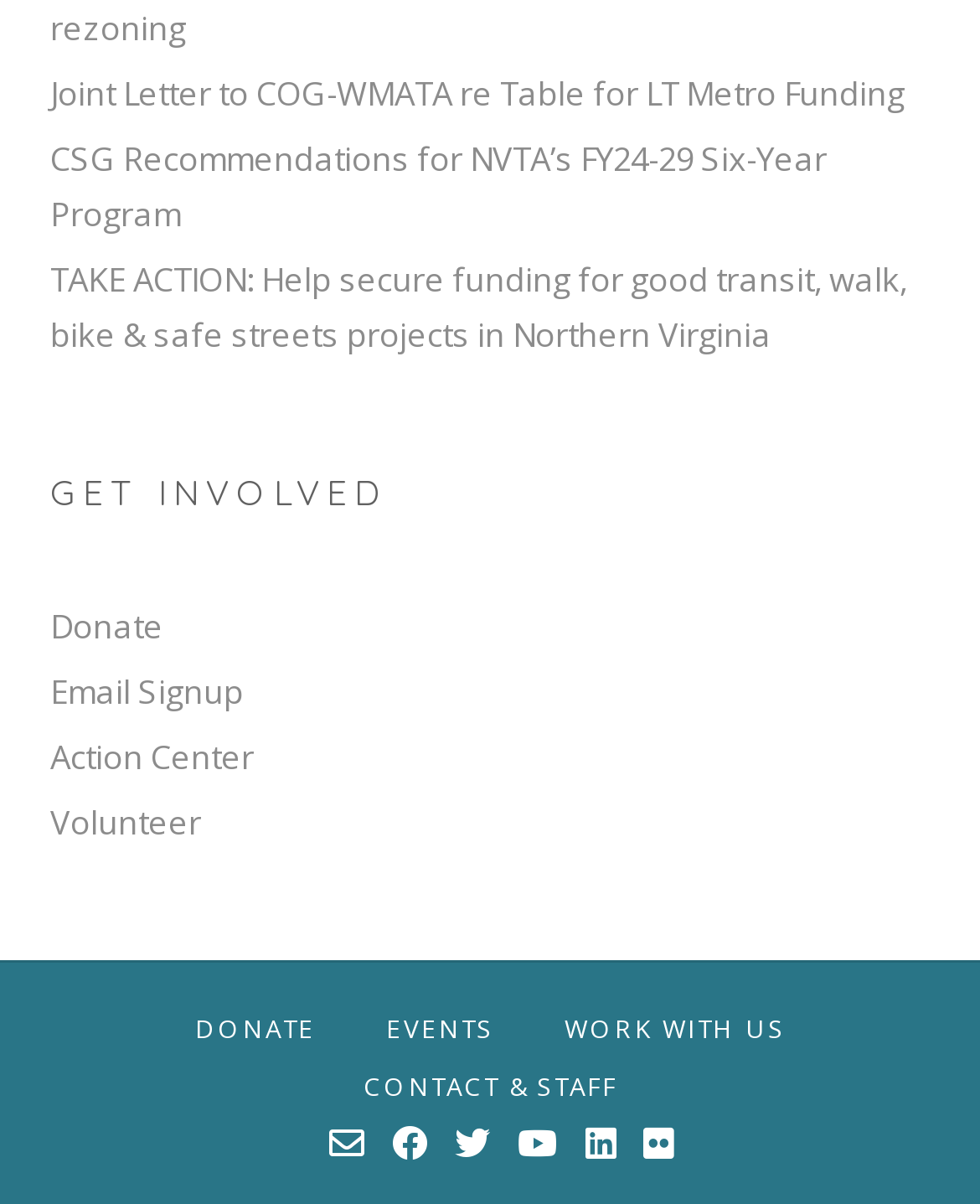Use a single word or phrase to respond to the question:
What is the position of the 'EVENTS' link?

Middle right